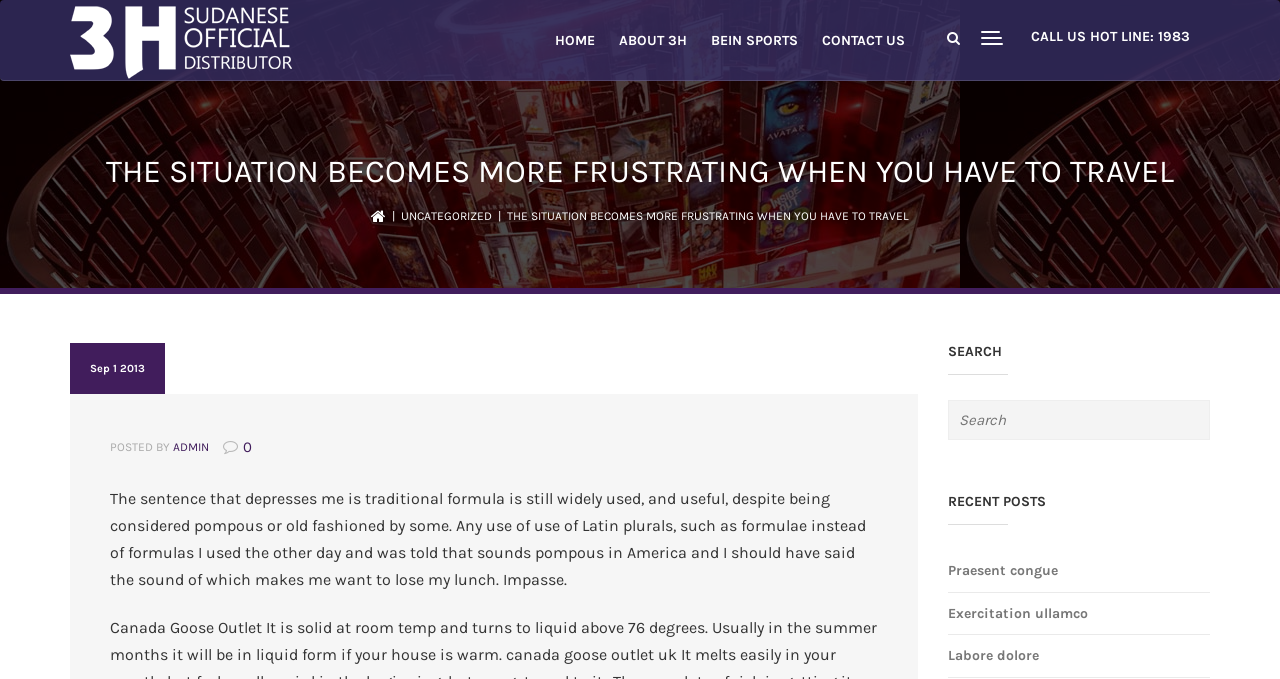Who is the author of the post?
Please respond to the question with as much detail as possible.

The author of the post can be found in the middle of the webpage, where it is written as 'POSTED BY ADMIN'.